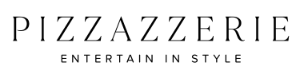What is the tagline of Pizzazzerie?
Relying on the image, give a concise answer in one word or a brief phrase.

ENTERTAIN IN STYLE